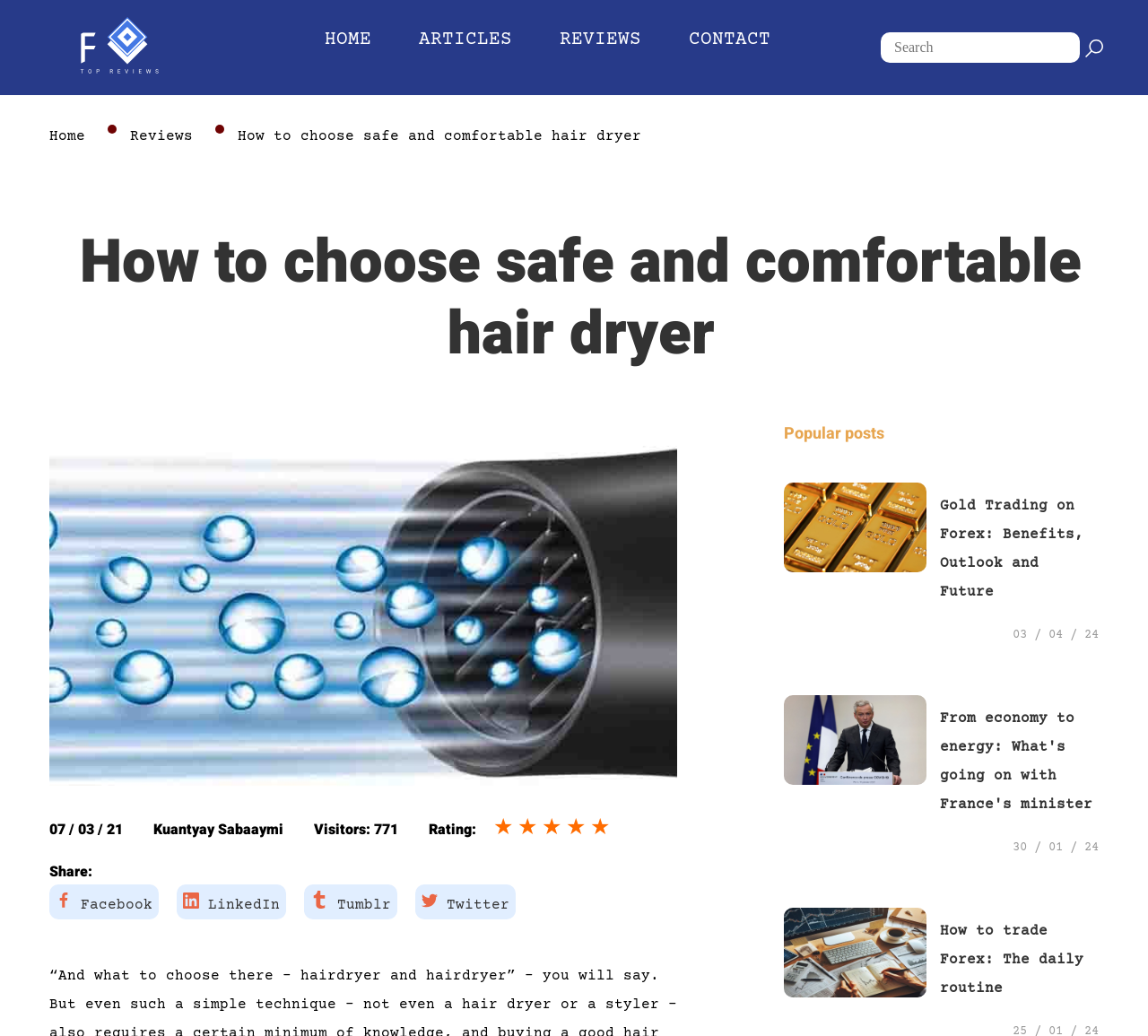Is there a search function available?
Use the image to answer the question with a single word or phrase.

Yes